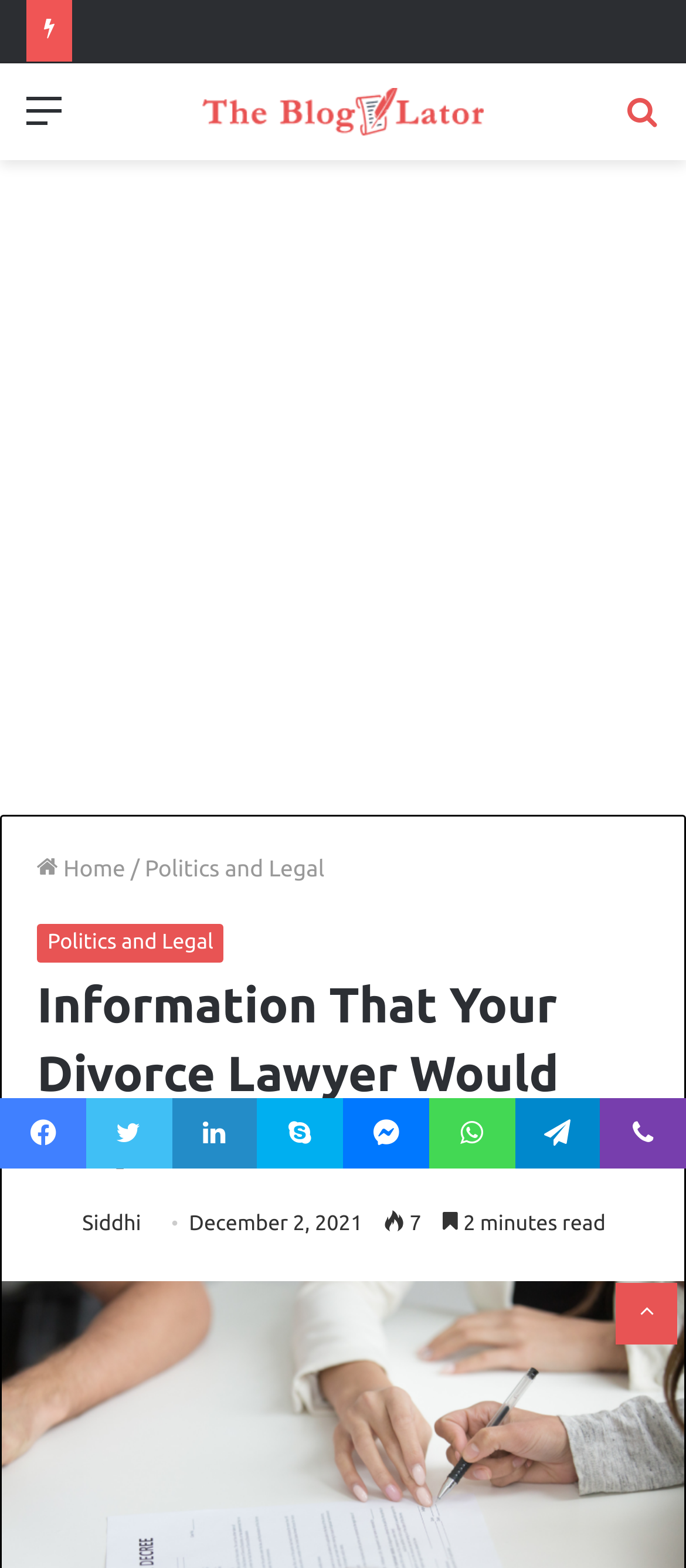Identify the webpage's primary heading and generate its text.

Information That Your Divorce Lawyer Would Require